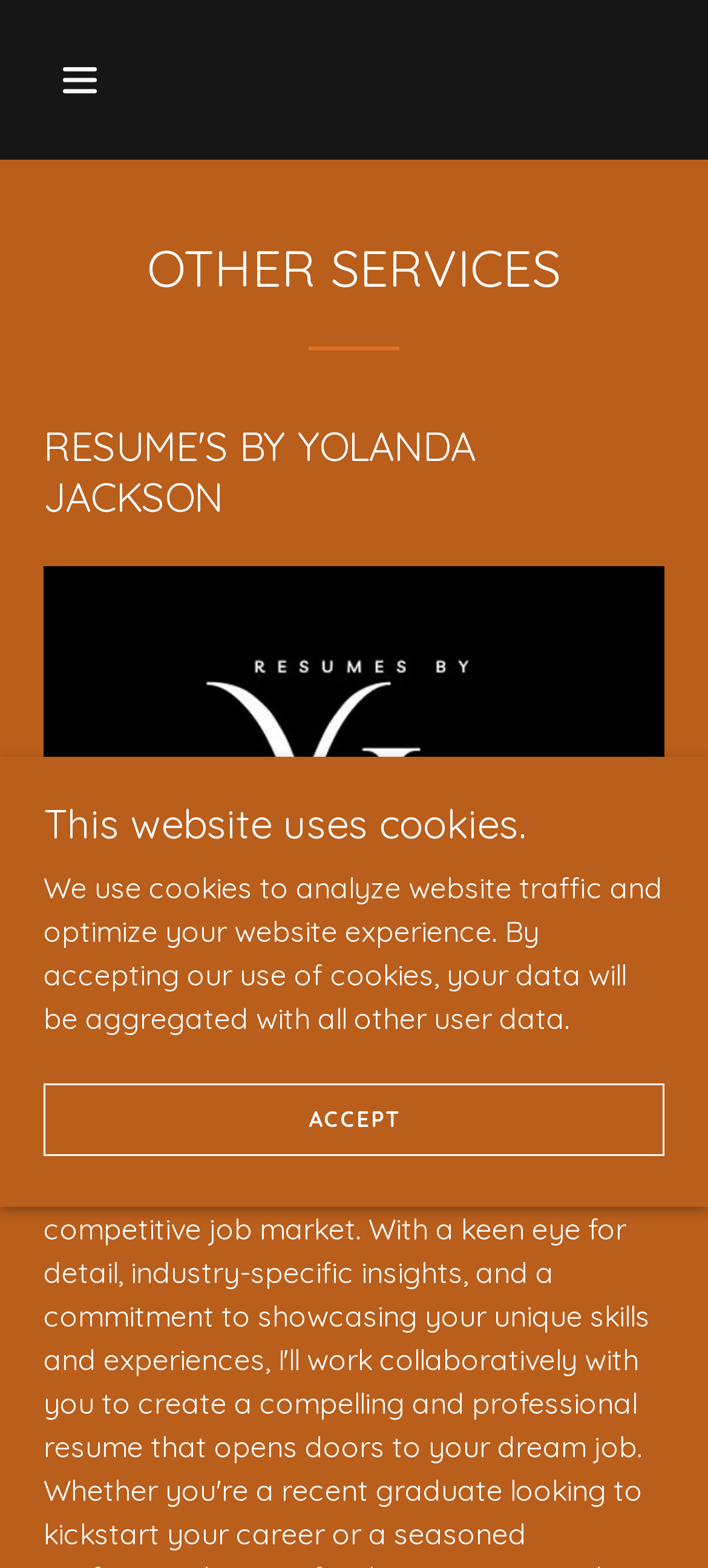Determine the bounding box coordinates for the UI element described. Format the coordinates as (top-left x, top-left y, bottom-right x, bottom-right y) and ensure all values are between 0 and 1. Element description: Accept

[0.062, 0.69, 0.938, 0.736]